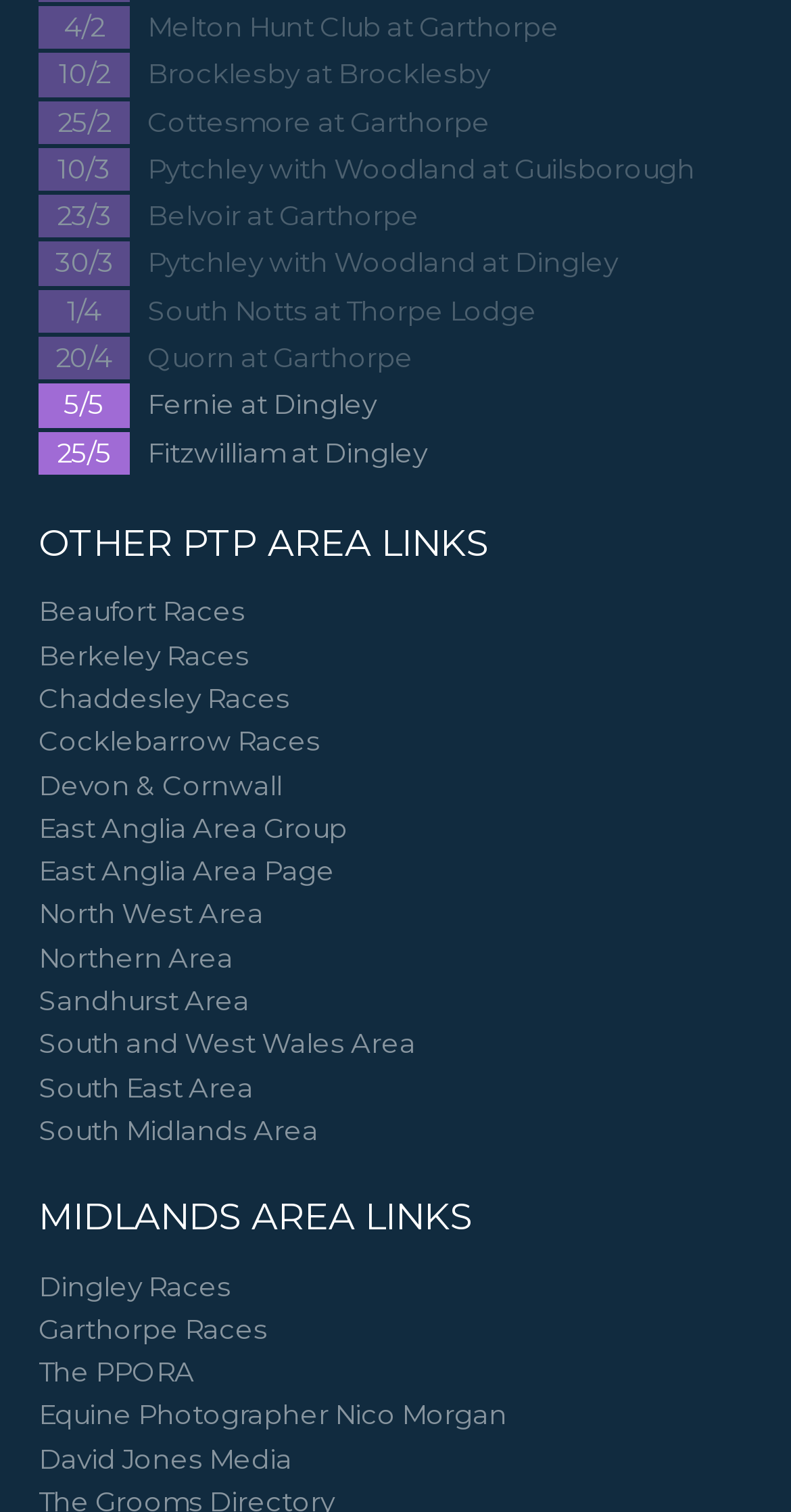Select the bounding box coordinates of the element I need to click to carry out the following instruction: "Access Dingley Races".

[0.048, 0.837, 0.292, 0.865]